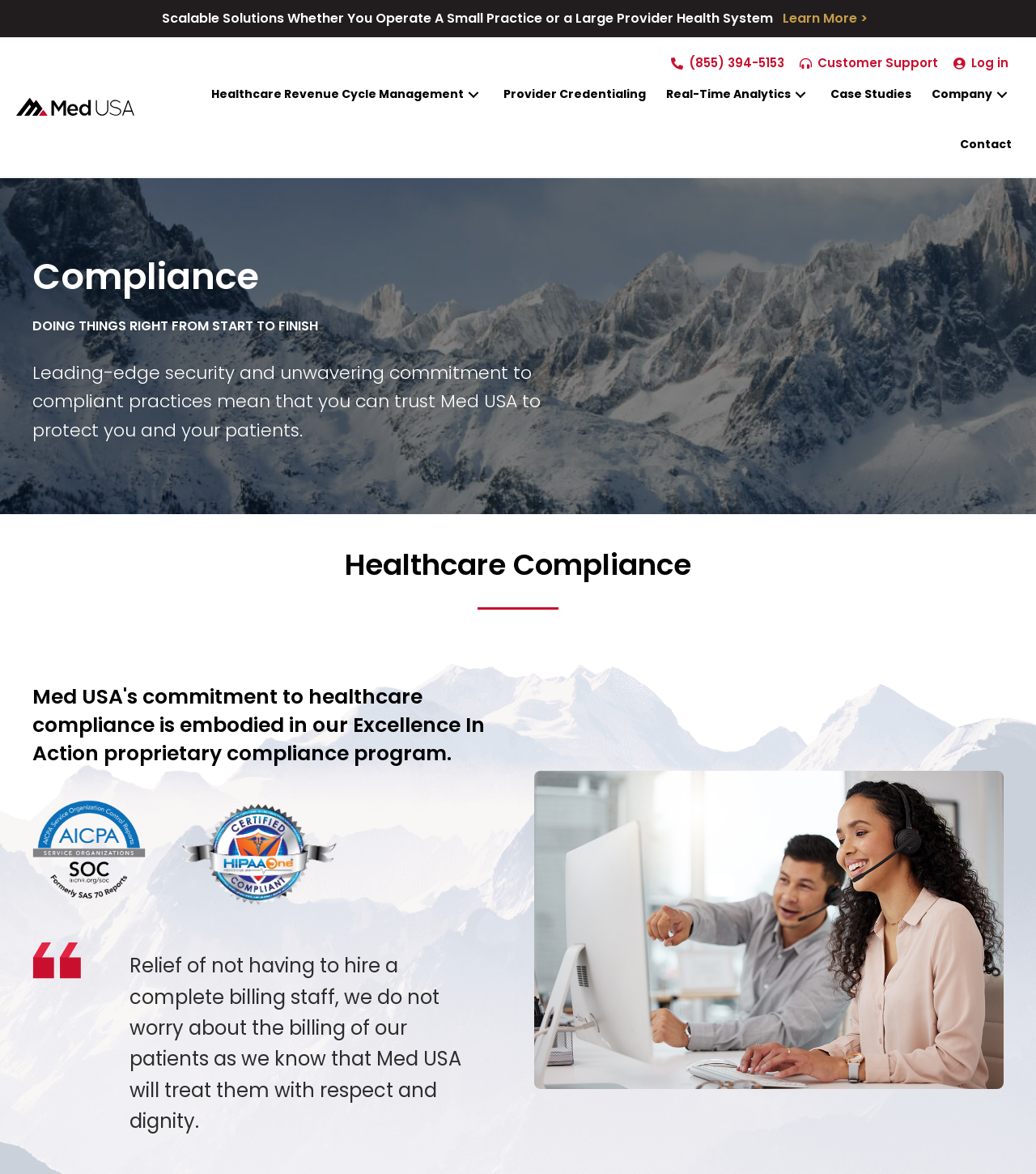Please reply with a single word or brief phrase to the question: 
What is the topic of the heading 'DOING THINGS RIGHT FROM START TO FINISH'?

Compliance